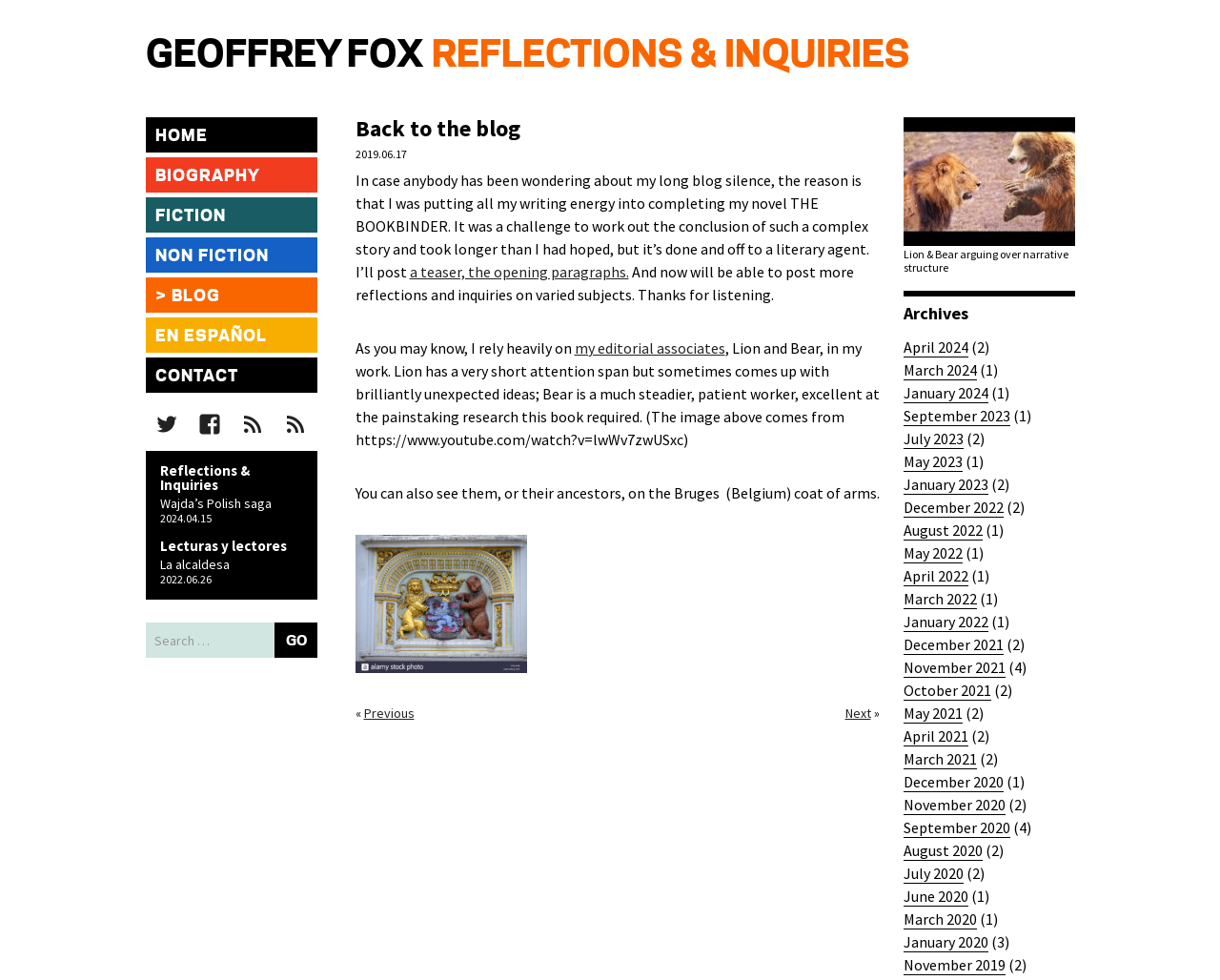What is the name of the author?
Please provide a detailed and thorough answer to the question.

The name of the author can be found in the top-left corner of the webpage, where it says 'Back to the blog - Geoffrey Fox'. This is likely the author's name, as it is prominently displayed and appears to be a personal blog.